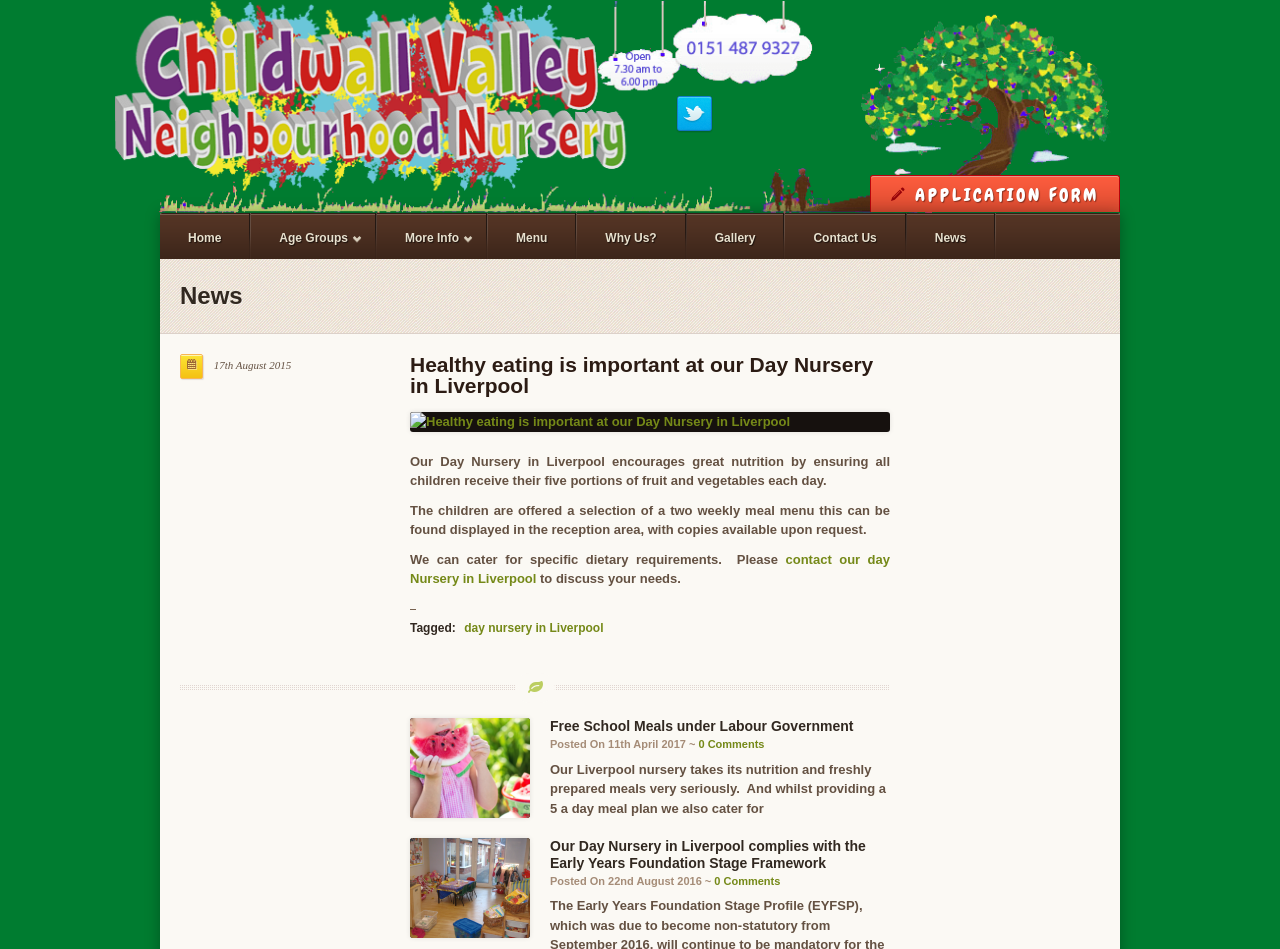Examine the image carefully and respond to the question with a detailed answer: 
What is the topic of the article below the main heading?

I found the answer by looking at the link element with the text 'Free School Meals under Labour Government' which is likely to be the topic of the article below the main heading.